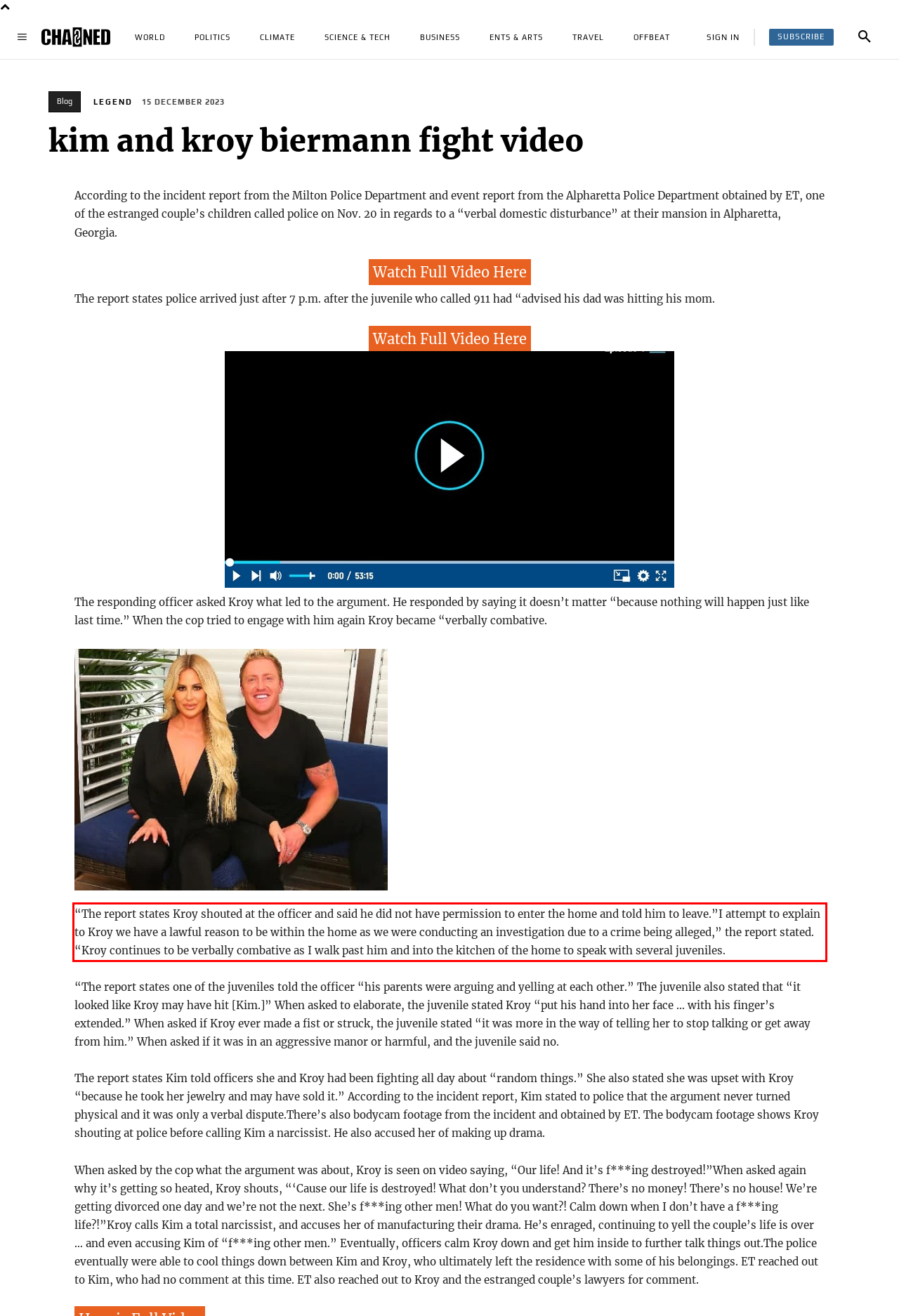Examine the webpage screenshot and use OCR to obtain the text inside the red bounding box.

“The report states Kroy shouted at the officer and said he did not have permission to enter the home and told him to leave.”I attempt to explain to Kroy we have a lawful reason to be within the home as we were conducting an investigation due to a crime being alleged,” the report stated. “Kroy continues to be verbally combative as I walk past him and into the kitchen of the home to speak with several juveniles.